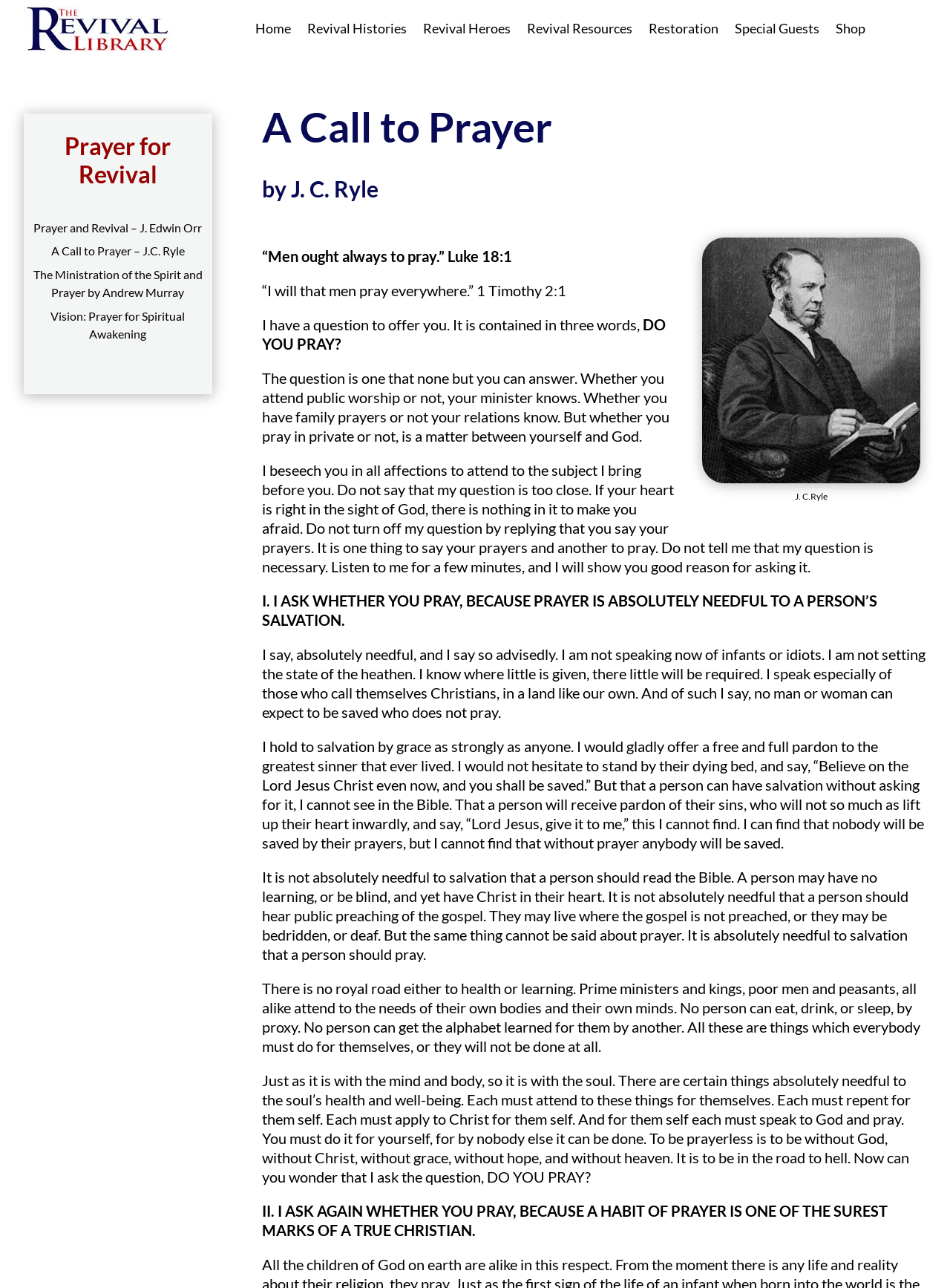Please examine the image and answer the question with a detailed explanation:
What is the purpose of the webpage?

The purpose of the webpage can be inferred from the content, which emphasizes the importance of prayer and revival. The text encourages readers to pray and provides reasons why prayer is necessary for salvation. The overall tone and content of the webpage suggest that its purpose is to encourage prayer and revival.